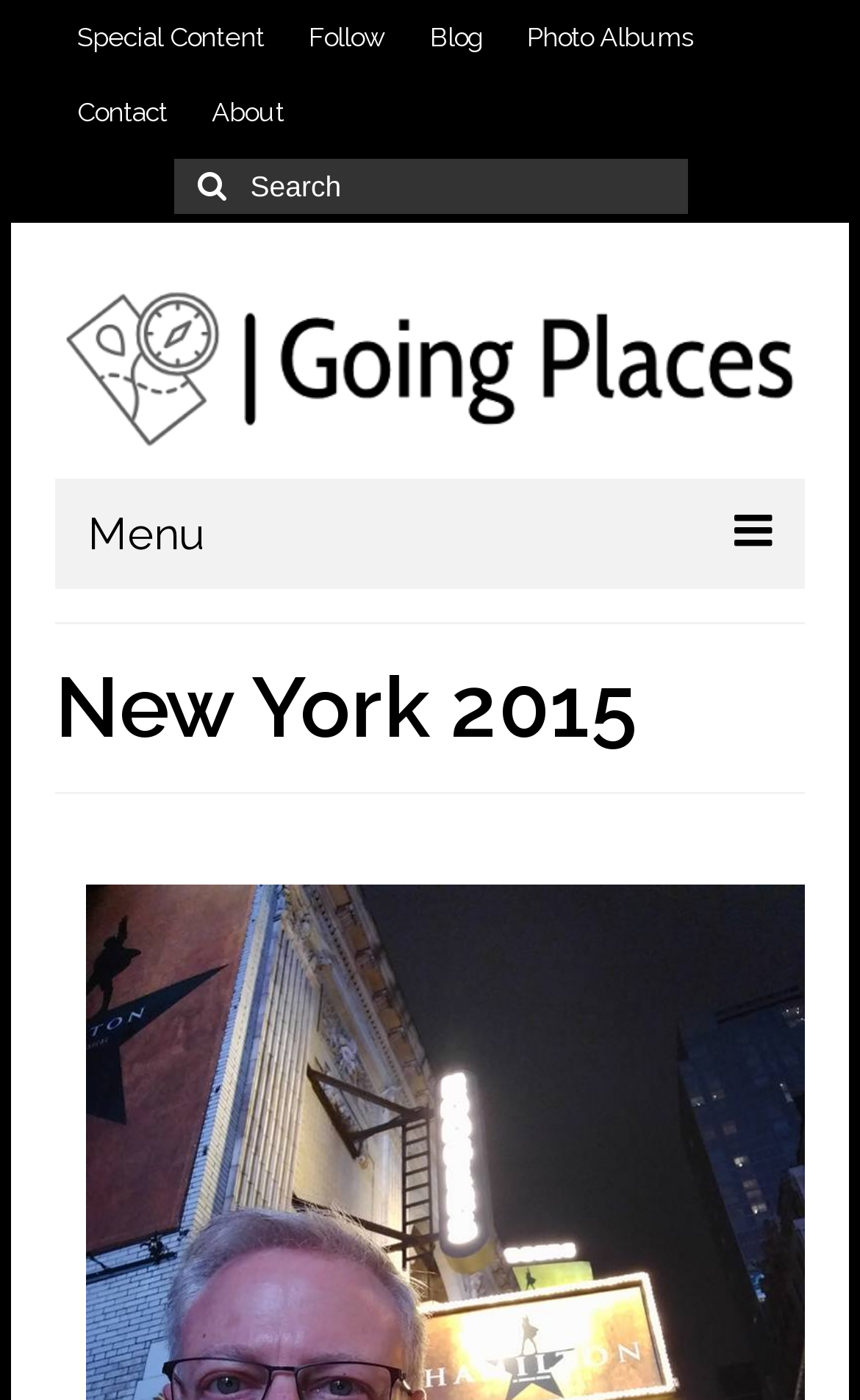Offer a detailed account of what is visible on the webpage.

The webpage is a travel blog titled "New York City Tourist 2015 - Going Places Travel Blog". At the top, there are five links: "Special Content", "Follow", "Blog", "Photo Albums", and "Contact", aligned horizontally. Below these links, there is a search bar with a text box and a search button, accompanied by a label "Search for:". 

To the right of the search bar, there is a large link "Going Places" with an associated image. Below this link, there is a menu button with an icon. 

On the left side of the page, there is a vertical navigation menu with six links: "Home", "Stories", "Plans", "Tips", "Real Journeys", and "Imagined Adventures", stacked on top of each other. 

The main content of the page is headed by a title "New York 2015", which is centered near the top of the page. The meta description suggests that the blog post is about the author's experience as a New York City tourist in 2015.